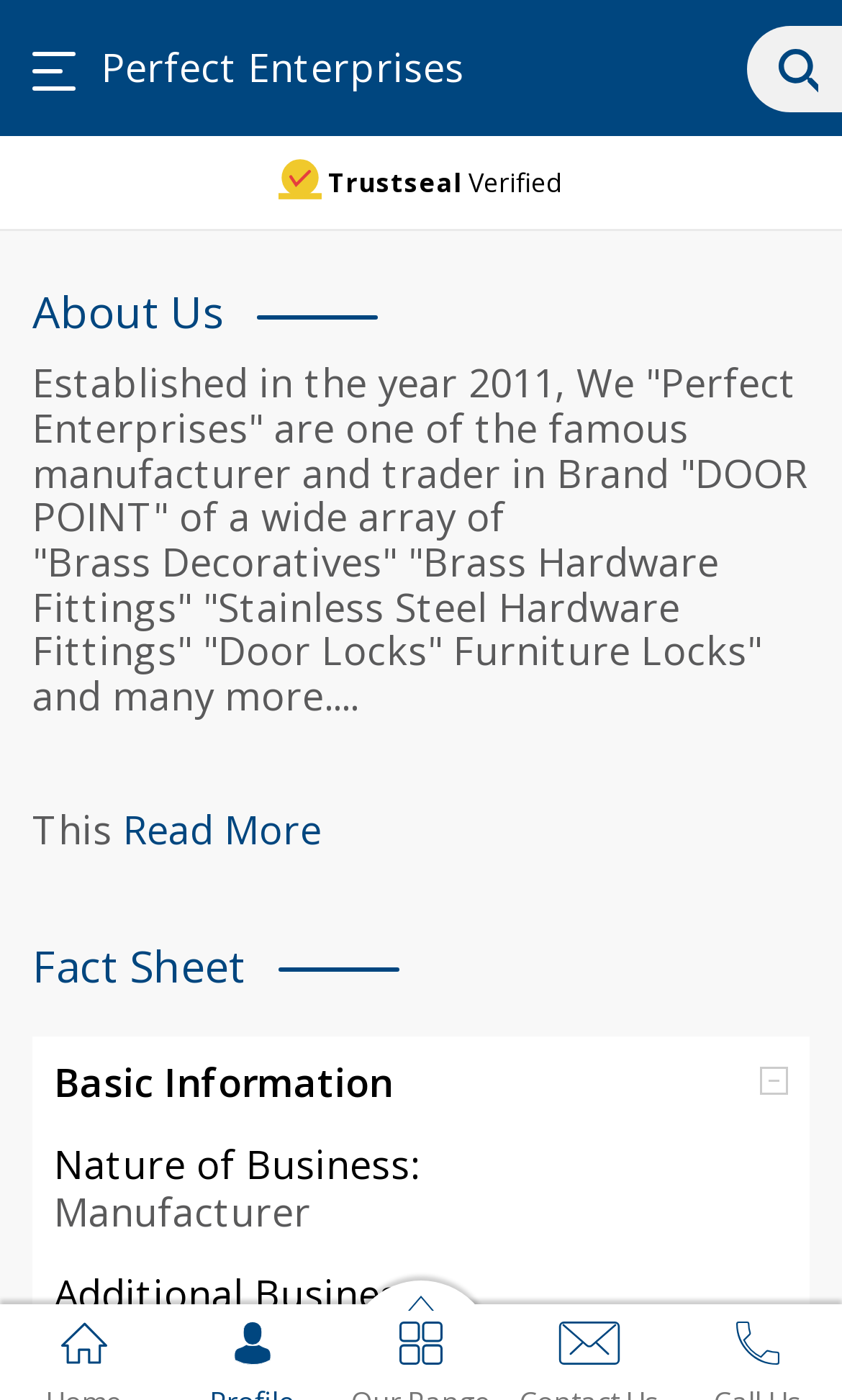What is the nature of the business?
Look at the image and provide a short answer using one word or a phrase.

Manufacturer